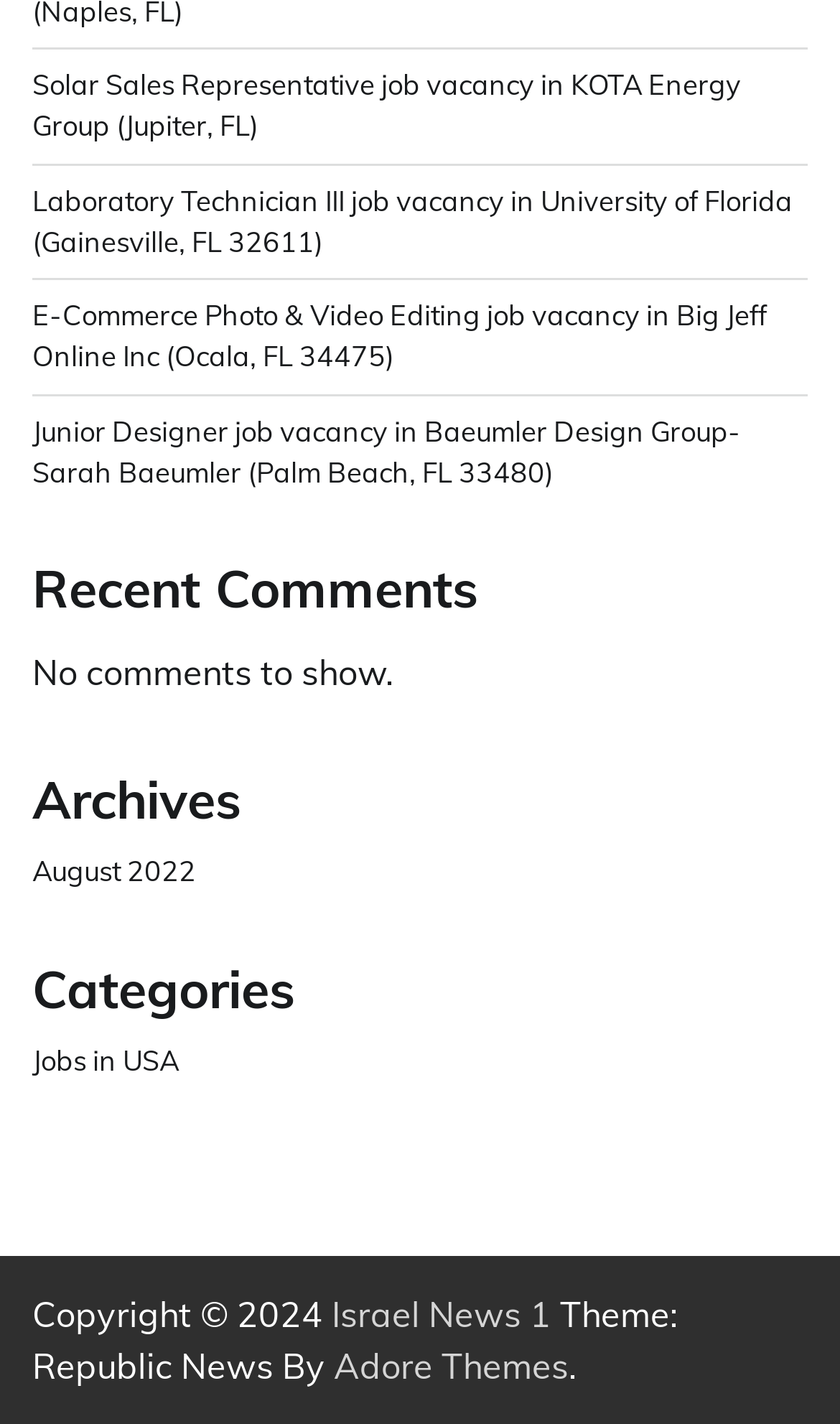Determine the bounding box coordinates of the UI element that matches the following description: "Adore Themes". The coordinates should be four float numbers between 0 and 1 in the format [left, top, right, bottom].

[0.397, 0.943, 0.677, 0.974]